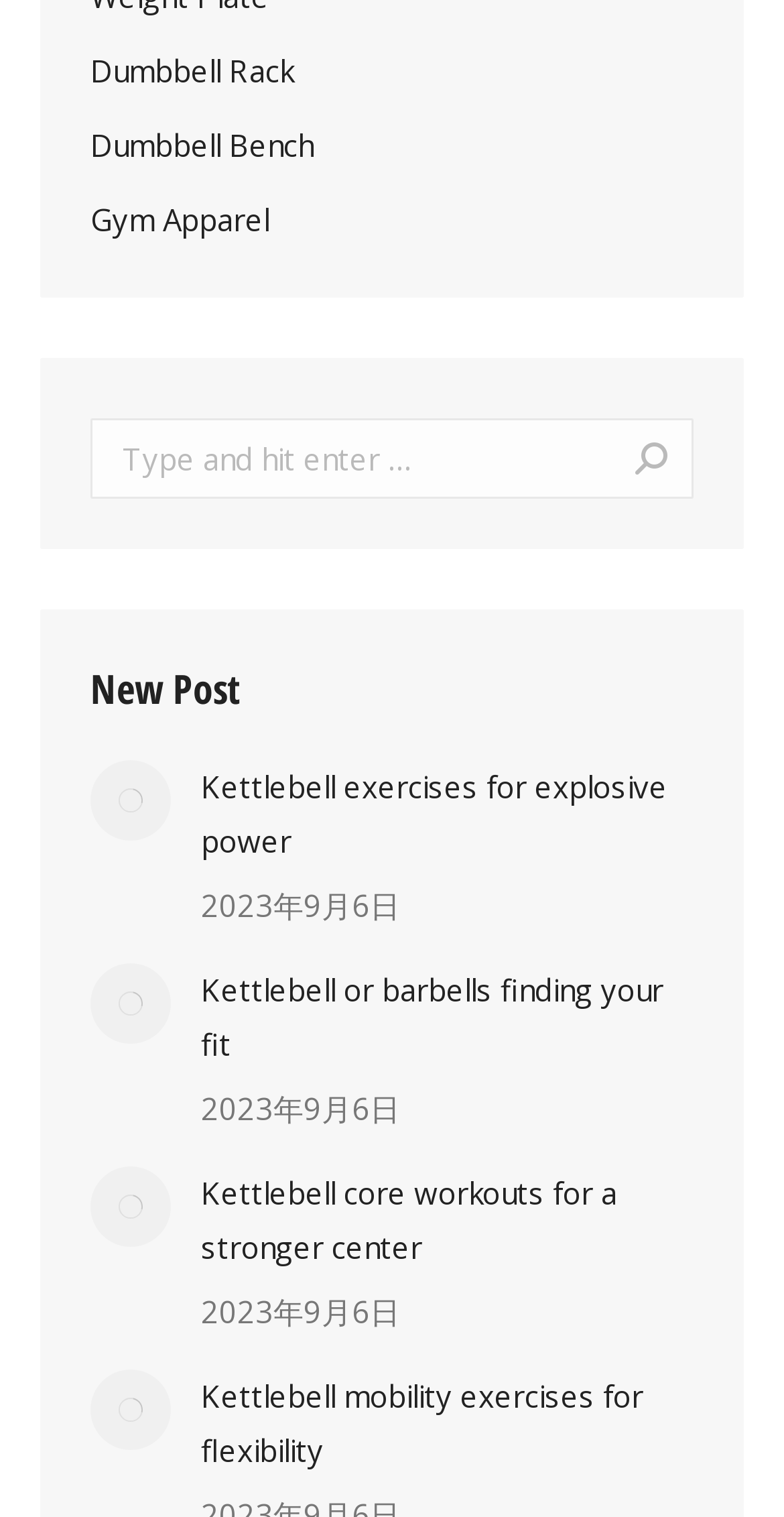Determine the bounding box coordinates of the clickable area required to perform the following instruction: "View the post 'Kettlebell mobility exercises for flexibility'". The coordinates should be represented as four float numbers between 0 and 1: [left, top, right, bottom].

[0.256, 0.903, 0.885, 0.975]